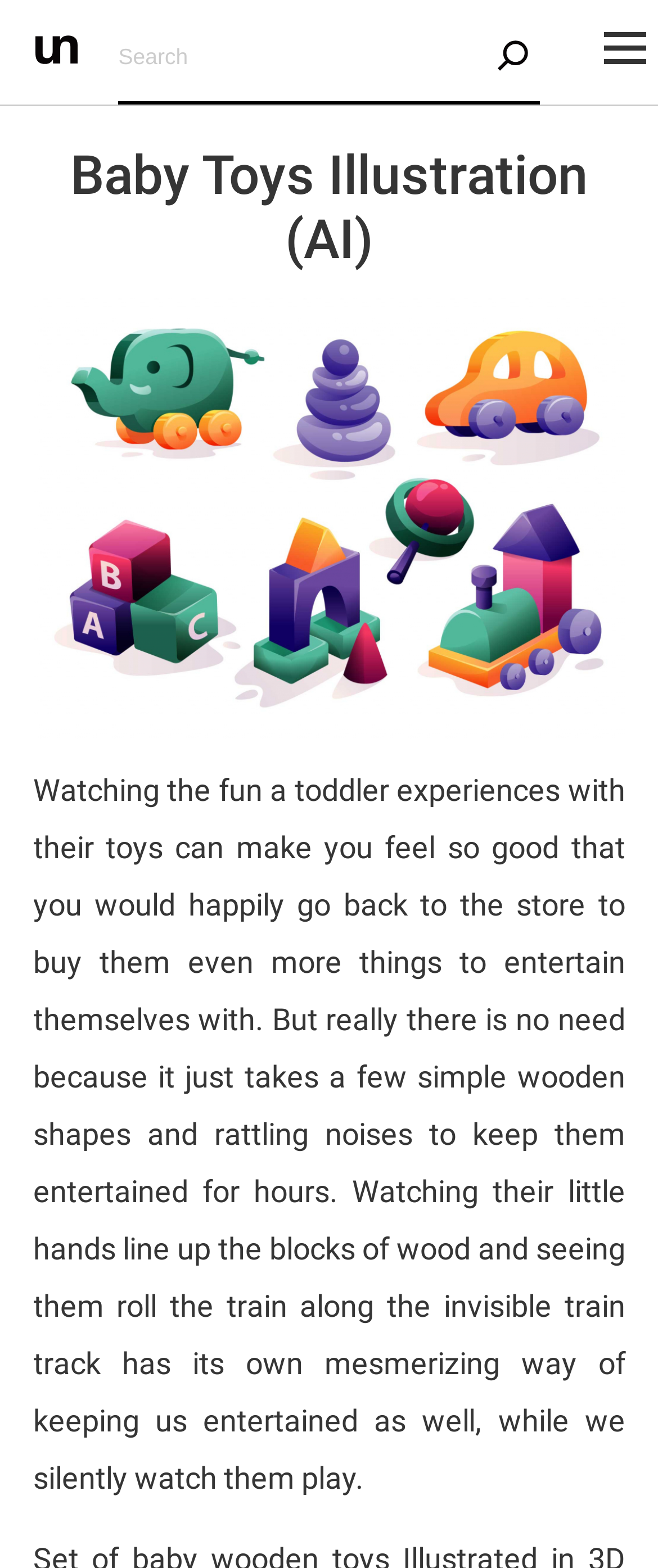Extract the bounding box coordinates for the described element: "alt="unblast"". The coordinates should be represented as four float numbers between 0 and 1: [left, top, right, bottom].

[0.054, 0.028, 0.118, 0.044]